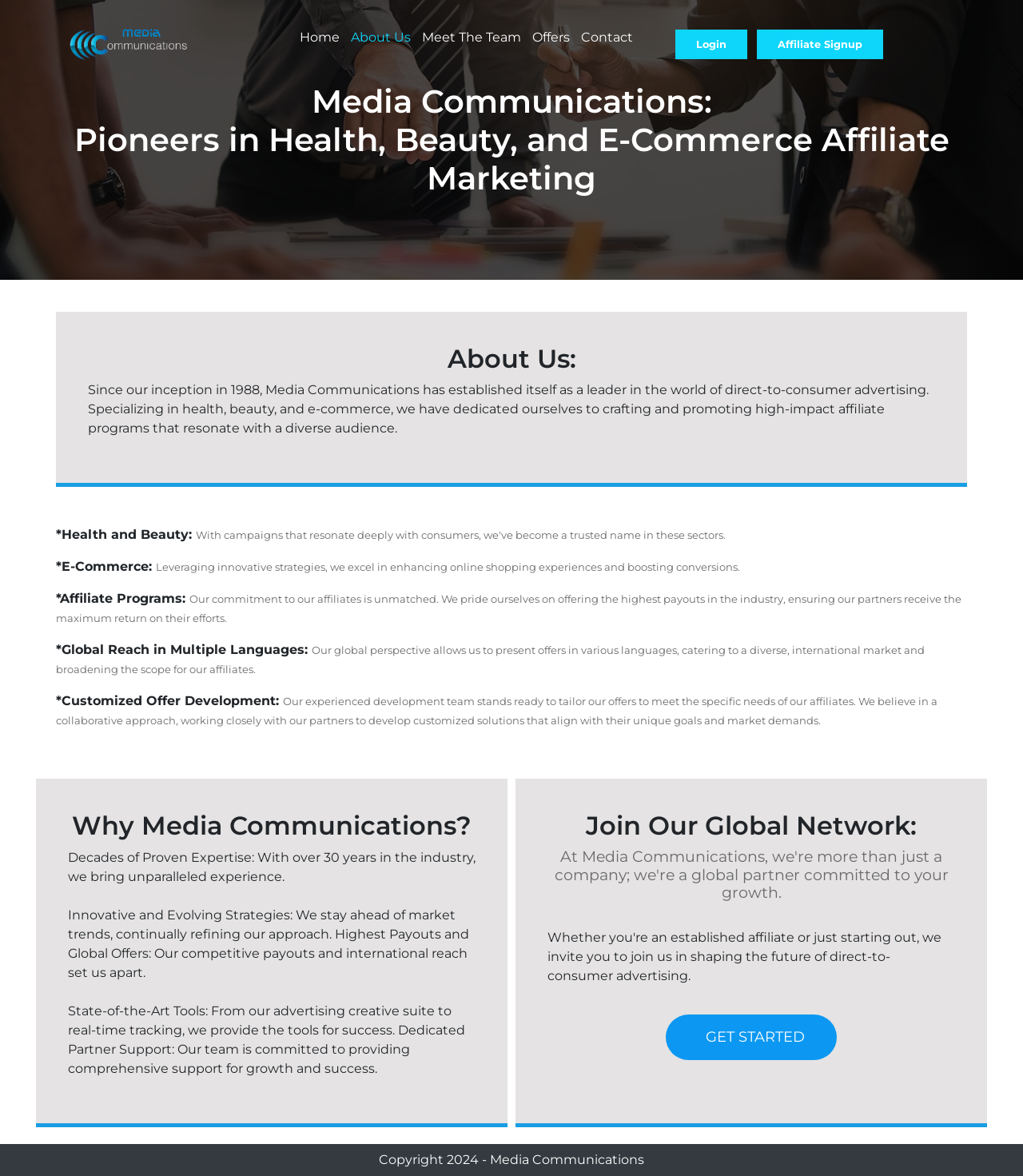Calculate the bounding box coordinates for the UI element based on the following description: "alt="Media Communications Corp"". Ensure the coordinates are four float numbers between 0 and 1, i.e., [left, top, right, bottom].

[0.066, 0.02, 0.184, 0.055]